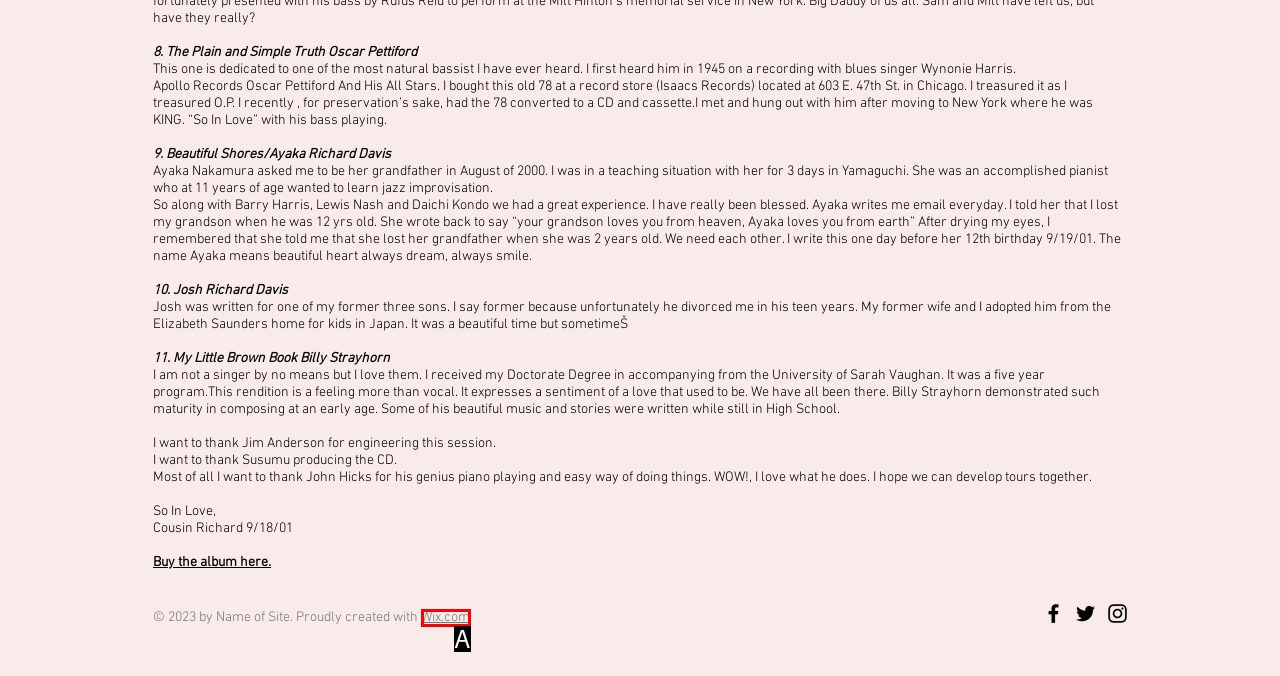Match the following description to a UI element: BOOK
Provide the letter of the matching option directly.

None